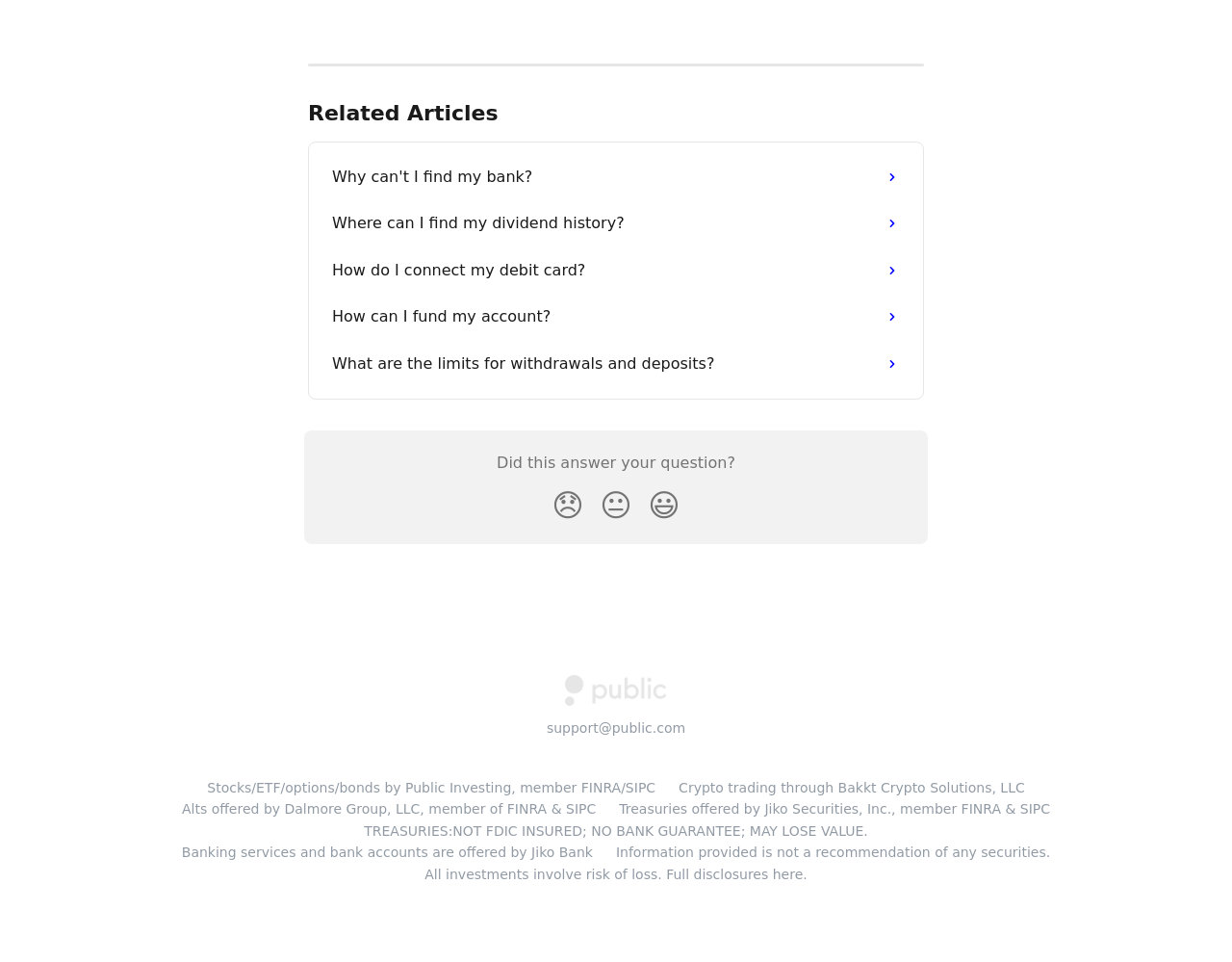What types of investments are mentioned?
Your answer should be a single word or phrase derived from the screenshot.

Stocks, ETF, options, bonds, crypto, alts, treasuries